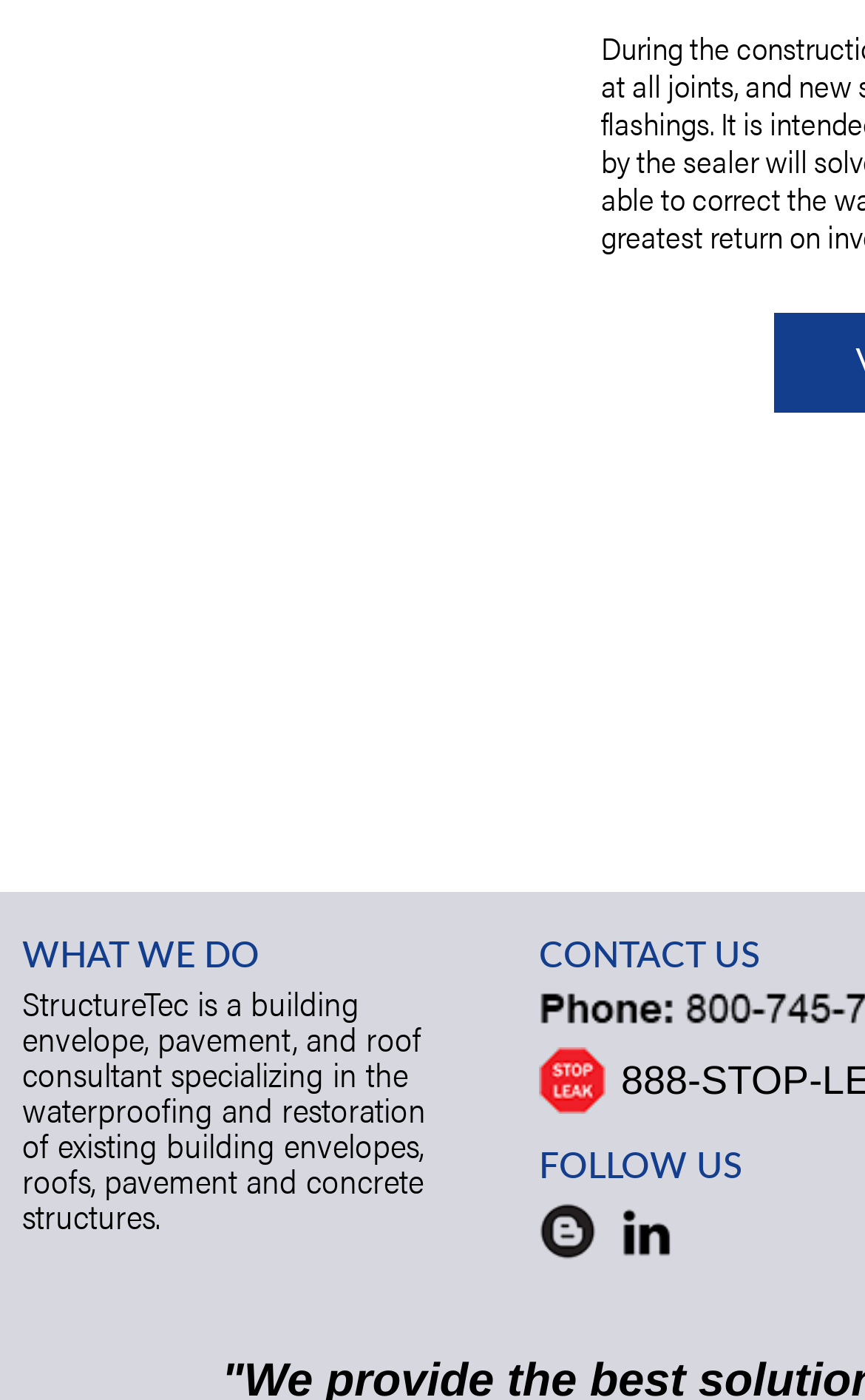Provide your answer to the question using just one word or phrase: What is the company's specialization?

Building envelope, pavement, and roof consulting